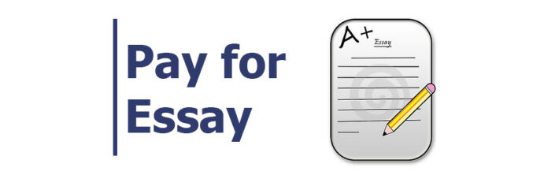What does the icon on the left side represent?
Please give a detailed and elaborate answer to the question based on the image.

The icon depicting a notepad with a prominent 'A+' grade at the top symbolizes high-quality writing and academic excellence, suggesting that the service can help students achieve better results.